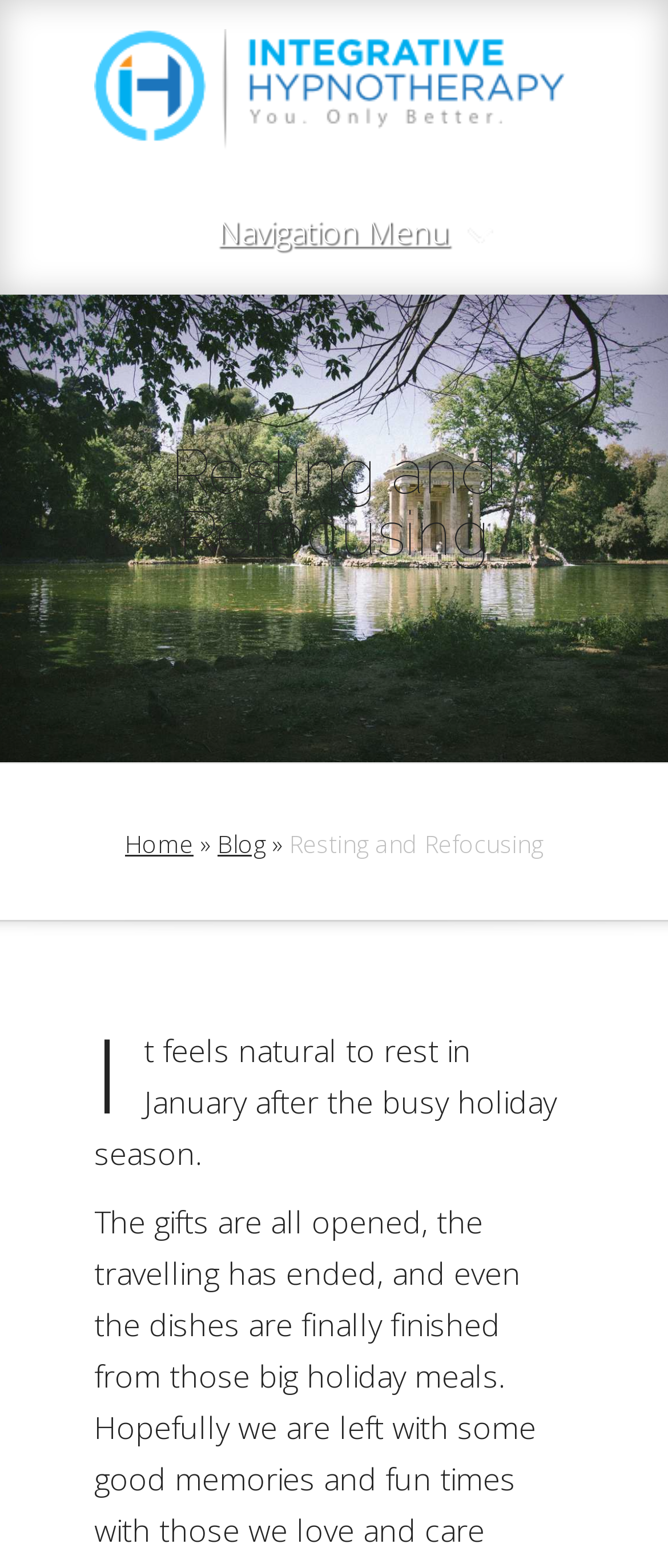Provide a single word or phrase answer to the question: 
How many navigation links are there?

3